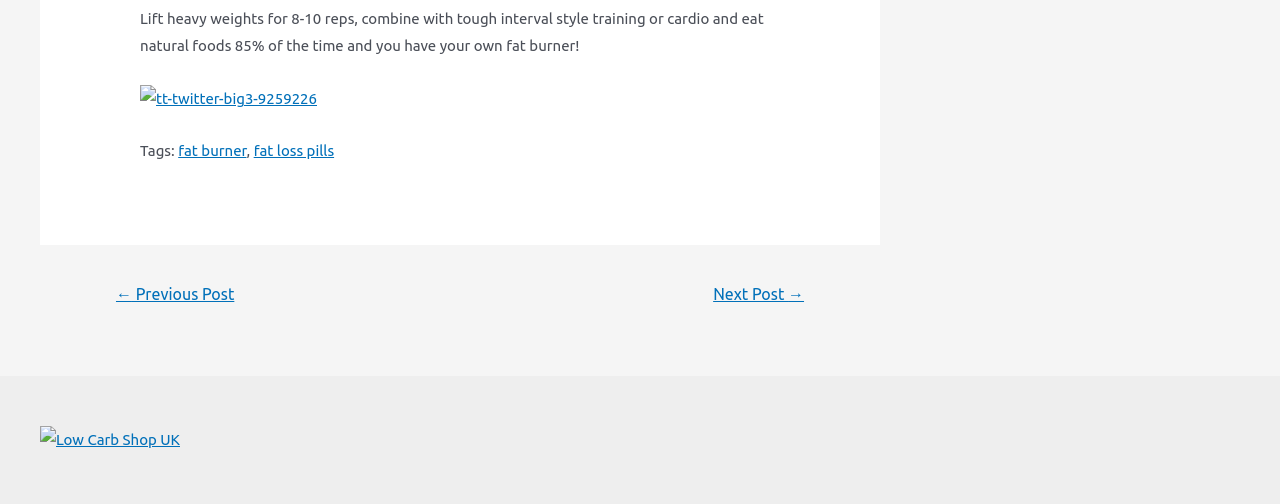Provide a single word or phrase answer to the question: 
What is the name of the shop in the footer?

Low Carb Shop UK